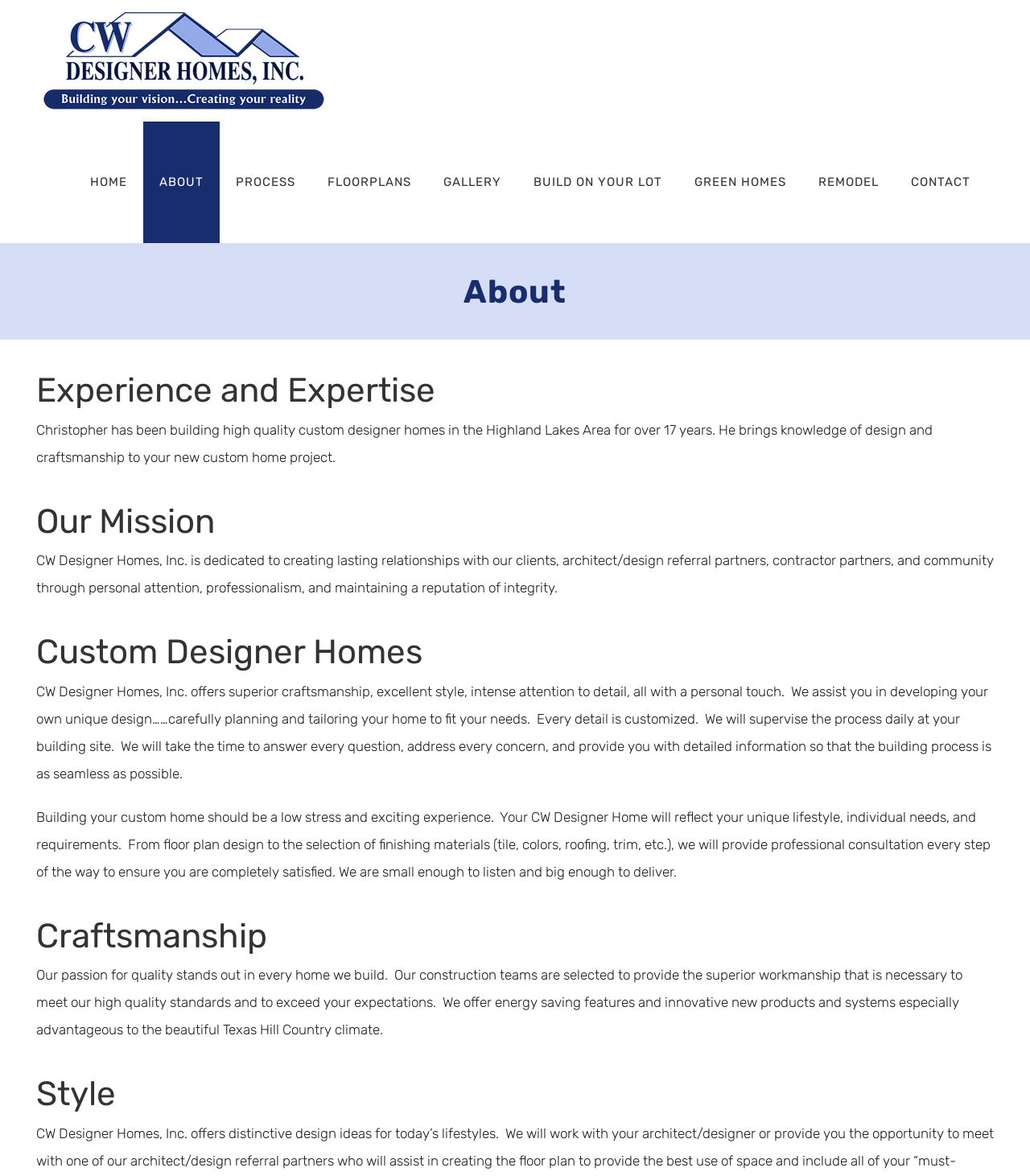Identify the bounding box coordinates for the UI element described as follows: "PROCESS". Ensure the coordinates are four float numbers between 0 and 1, formatted as [left, top, right, bottom].

[0.213, 0.103, 0.302, 0.207]